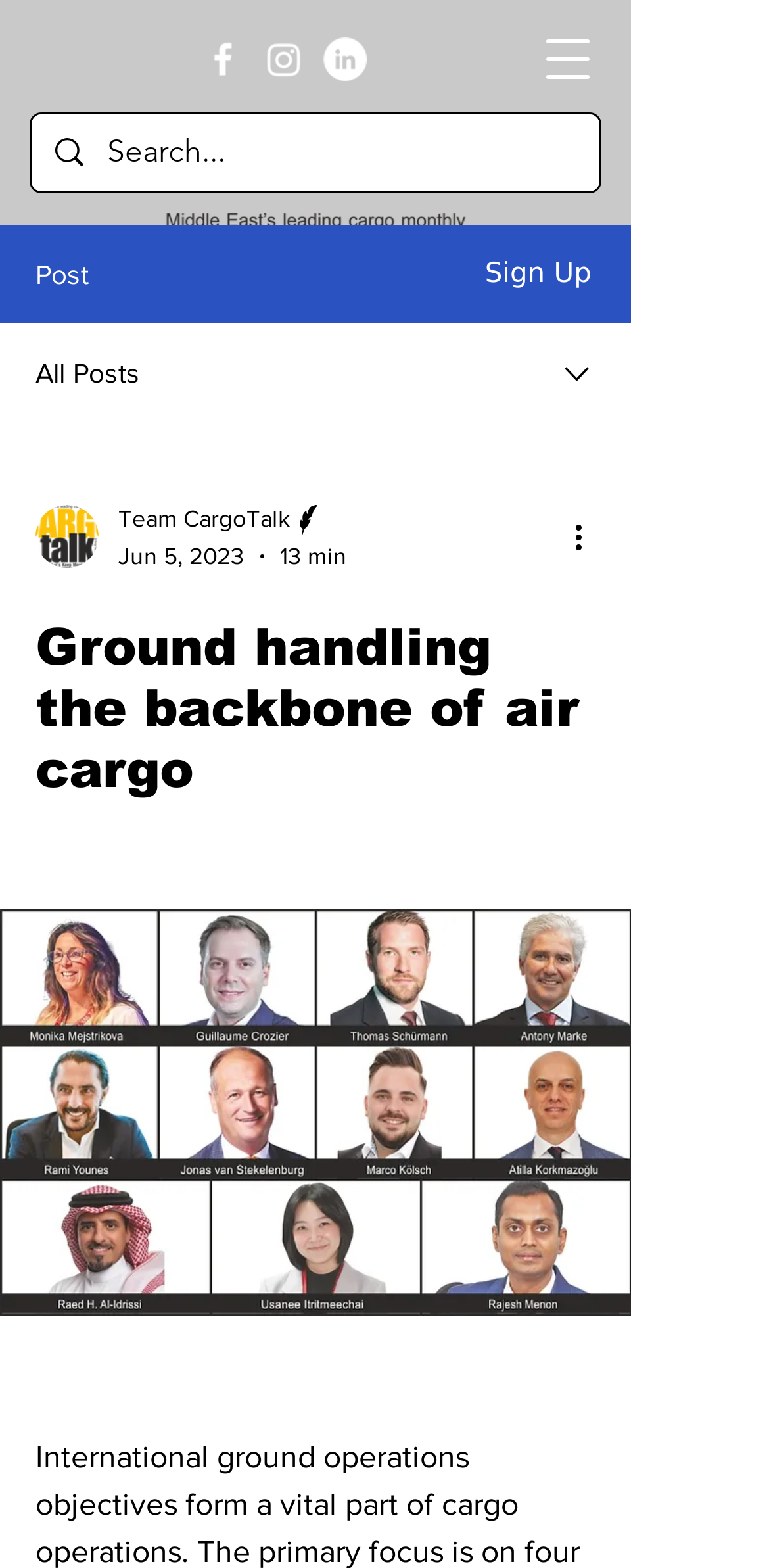What is the logo of the website?
Based on the image, answer the question with a single word or brief phrase.

Cargo Talk-ME logo